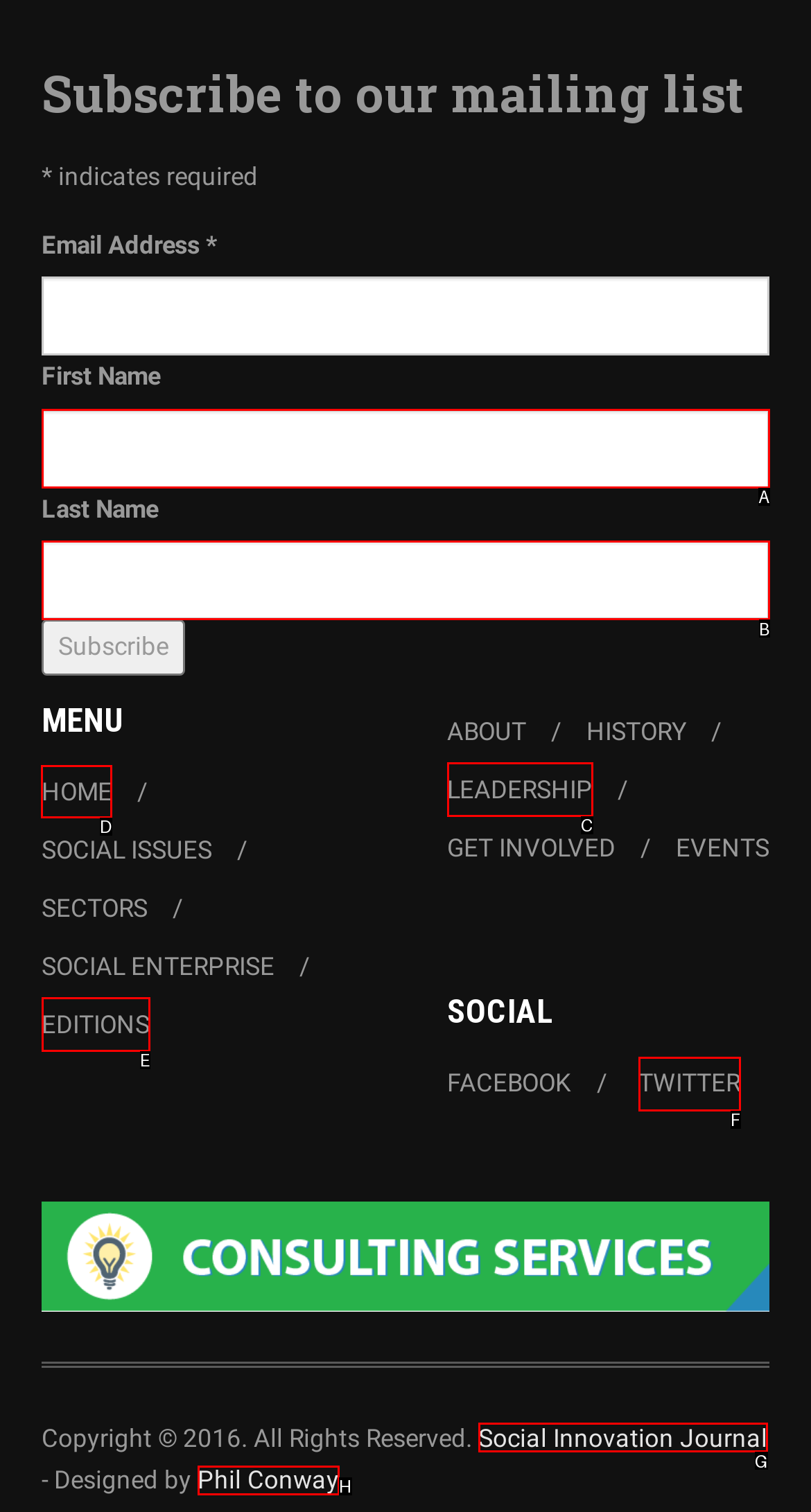Please indicate which option's letter corresponds to the task: Go to HOME by examining the highlighted elements in the screenshot.

D